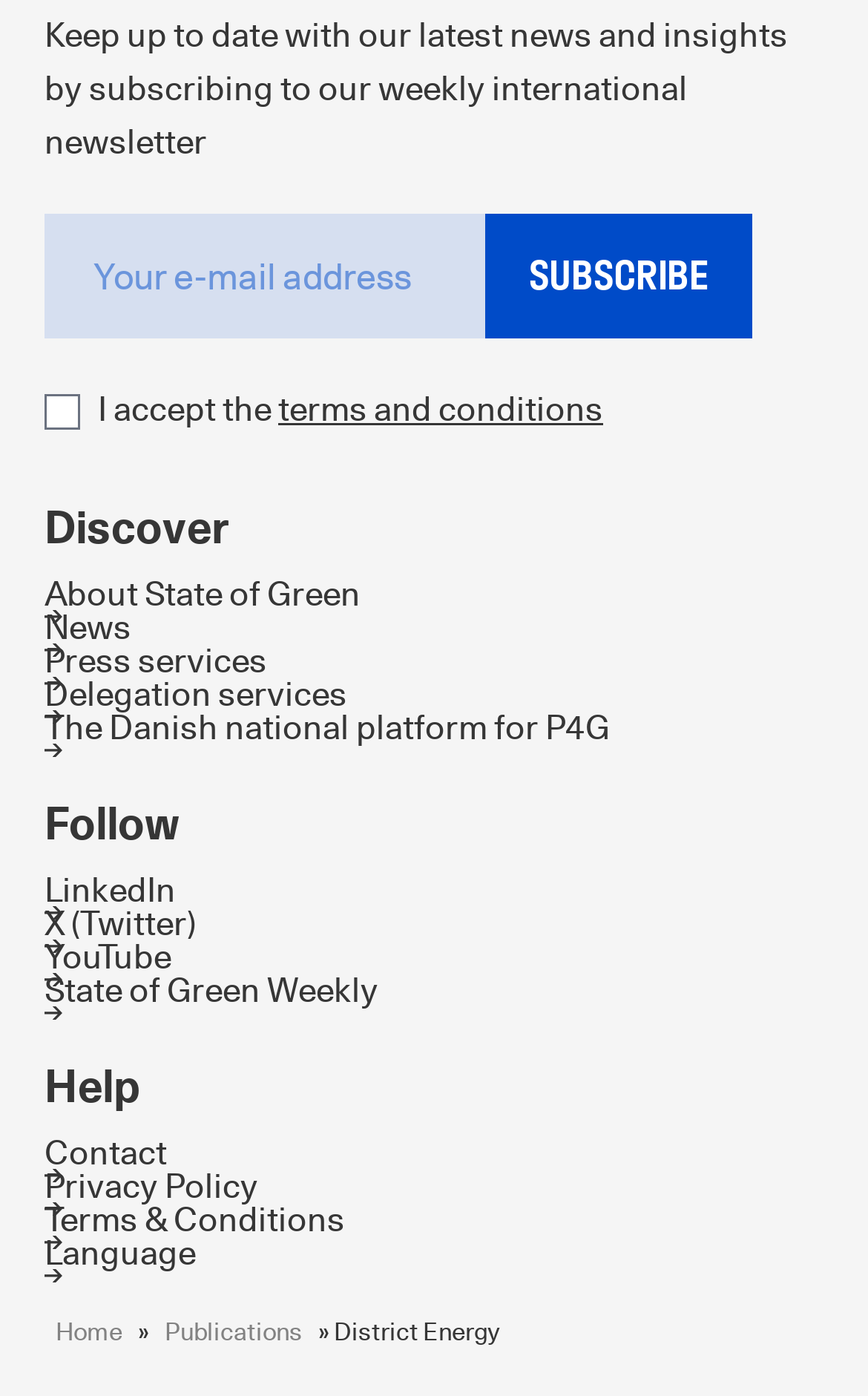Given the element description terms and conditions, predict the bounding box coordinates for the UI element in the webpage screenshot. The format should be (top-left x, top-left y, bottom-right x, bottom-right y), and the values should be between 0 and 1.

[0.321, 0.275, 0.695, 0.309]